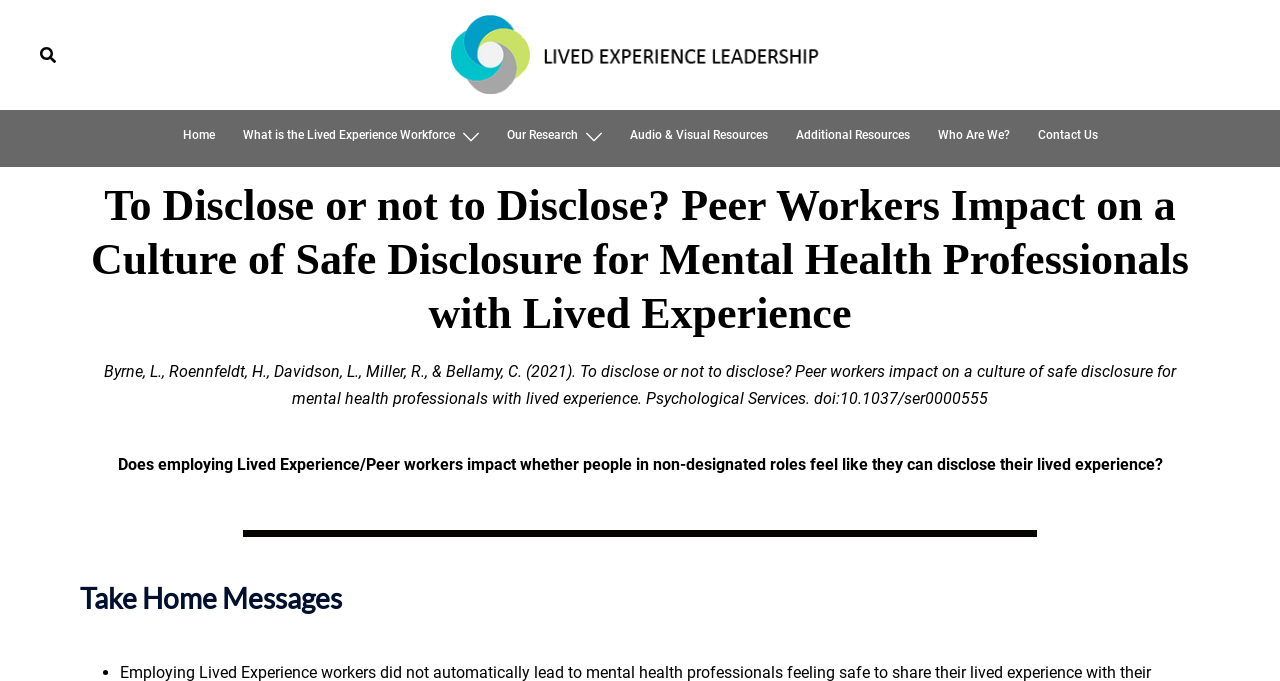Please answer the following question as detailed as possible based on the image: 
What is the research topic about?

Based on the webpage content, the research topic is about the impact of peer workers on a culture of safe disclosure for mental health professionals with lived experience, as indicated by the heading and the static text.